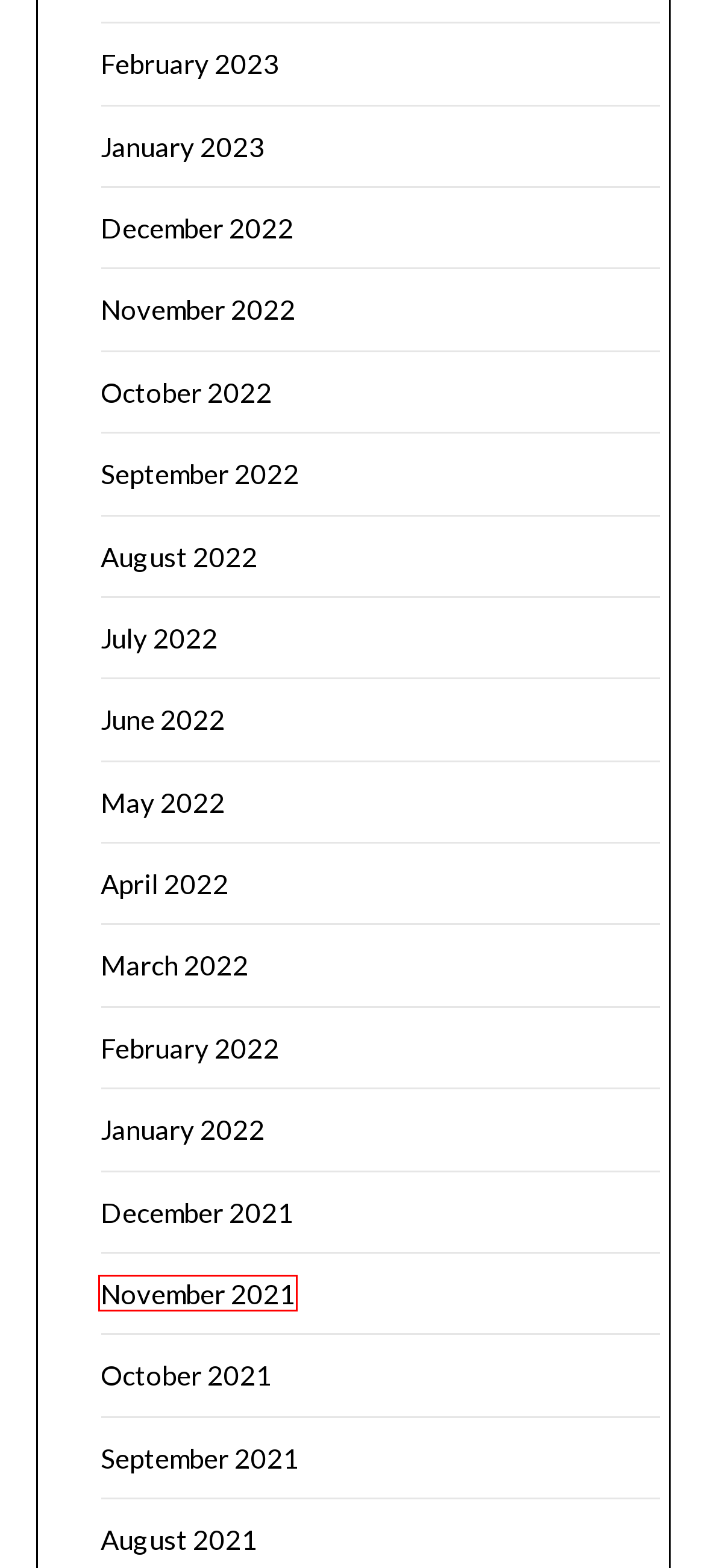Review the webpage screenshot provided, noting the red bounding box around a UI element. Choose the description that best matches the new webpage after clicking the element within the bounding box. The following are the options:
A. August 2022 – Sun Rise Villa Farm House
B. November 2021 – Sun Rise Villa Farm House
C. December 2021 – Sun Rise Villa Farm House
D. May 2022 – Sun Rise Villa Farm House
E. October 2021 – Sun Rise Villa Farm House
F. March 2022 – Sun Rise Villa Farm House
G. January 2022 – Sun Rise Villa Farm House
H. November 2022 – Sun Rise Villa Farm House

B